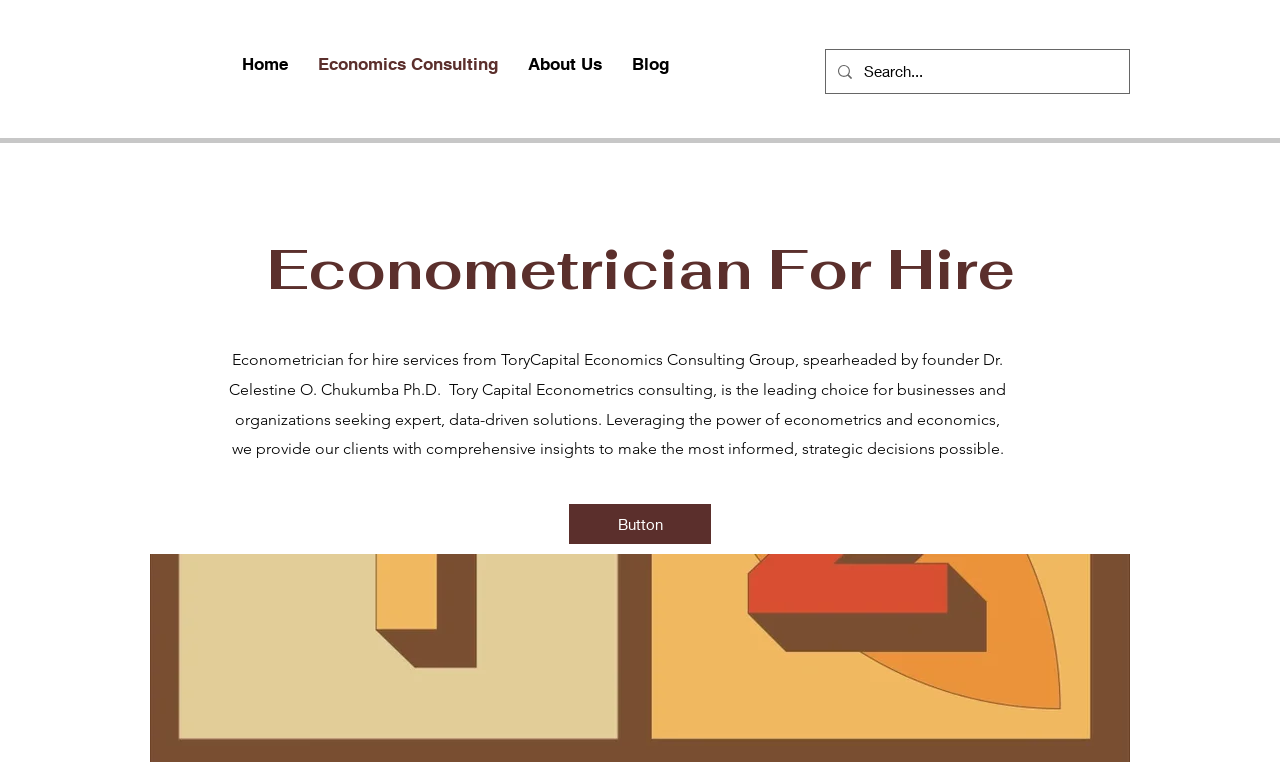Find and generate the main title of the webpage.

Econometrician For Hire